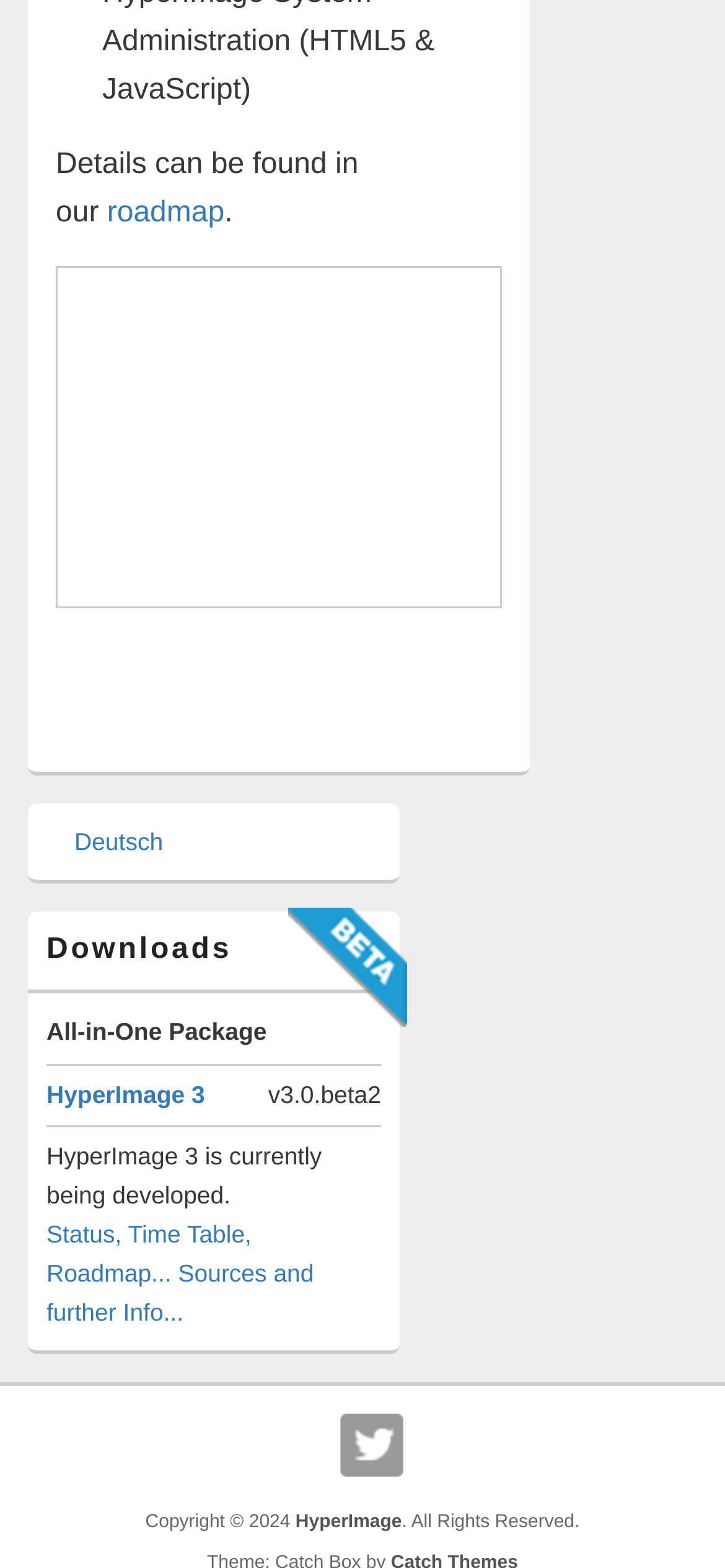Pinpoint the bounding box coordinates of the clickable area needed to execute the instruction: "visit Twitter". The coordinates should be specified as four float numbers between 0 and 1, i.e., [left, top, right, bottom].

[0.469, 0.902, 0.556, 0.942]